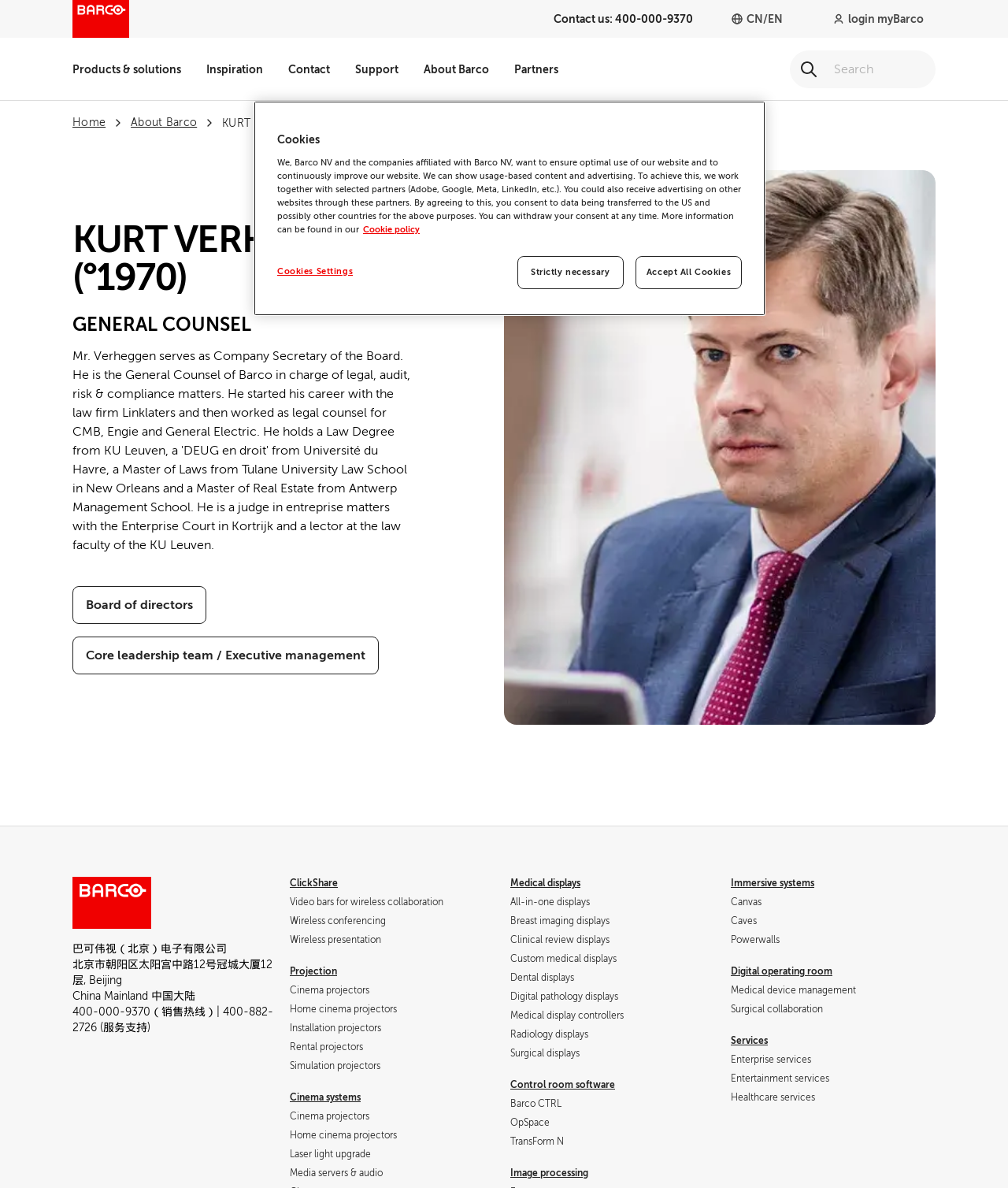What is the company name at the bottom of the webpage?
Look at the screenshot and respond with one word or a short phrase.

Barco